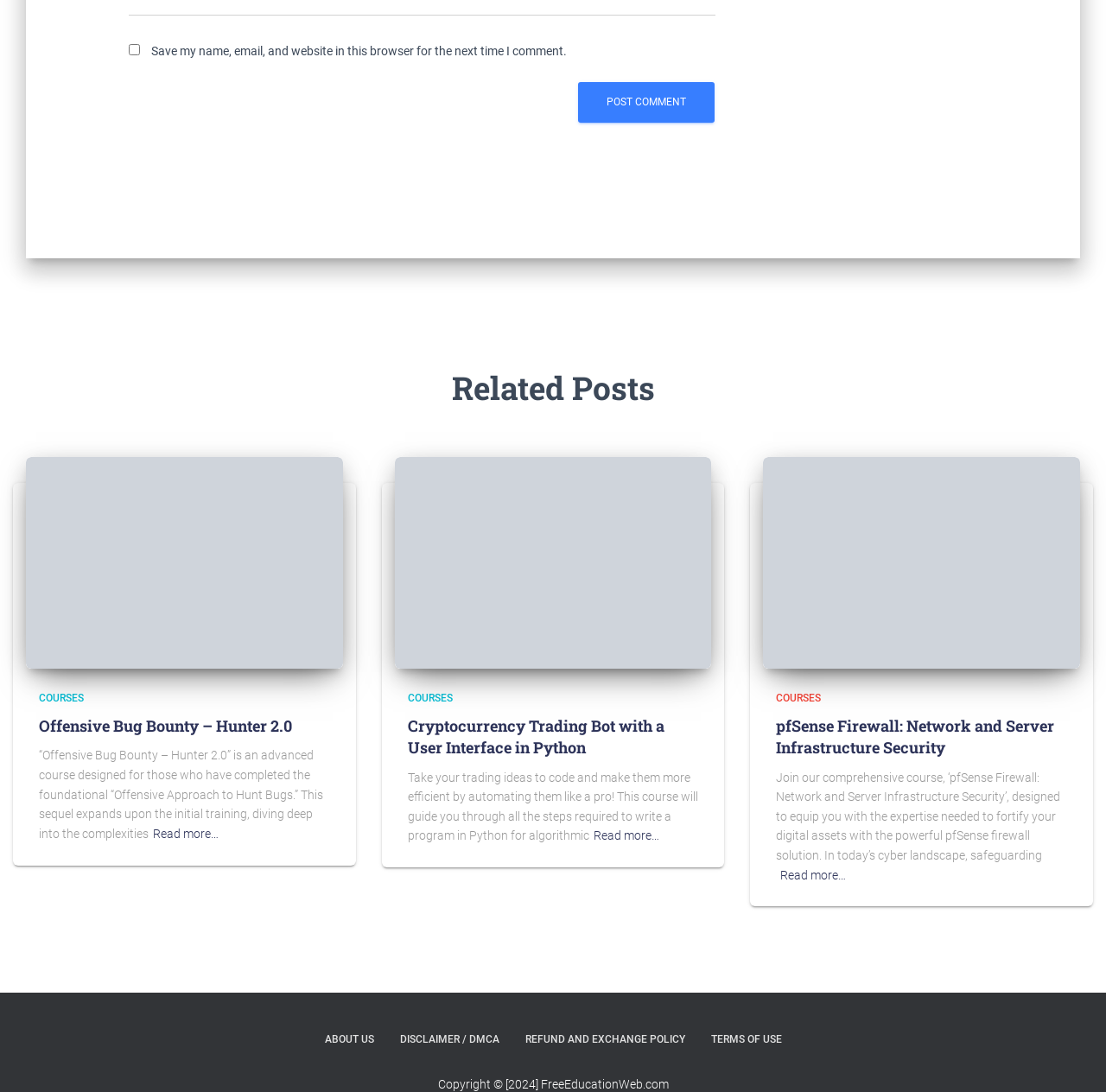Specify the bounding box coordinates of the area that needs to be clicked to achieve the following instruction: "View Cryptocurrency Trading Bot with a User Interface in Python".

[0.536, 0.757, 0.596, 0.775]